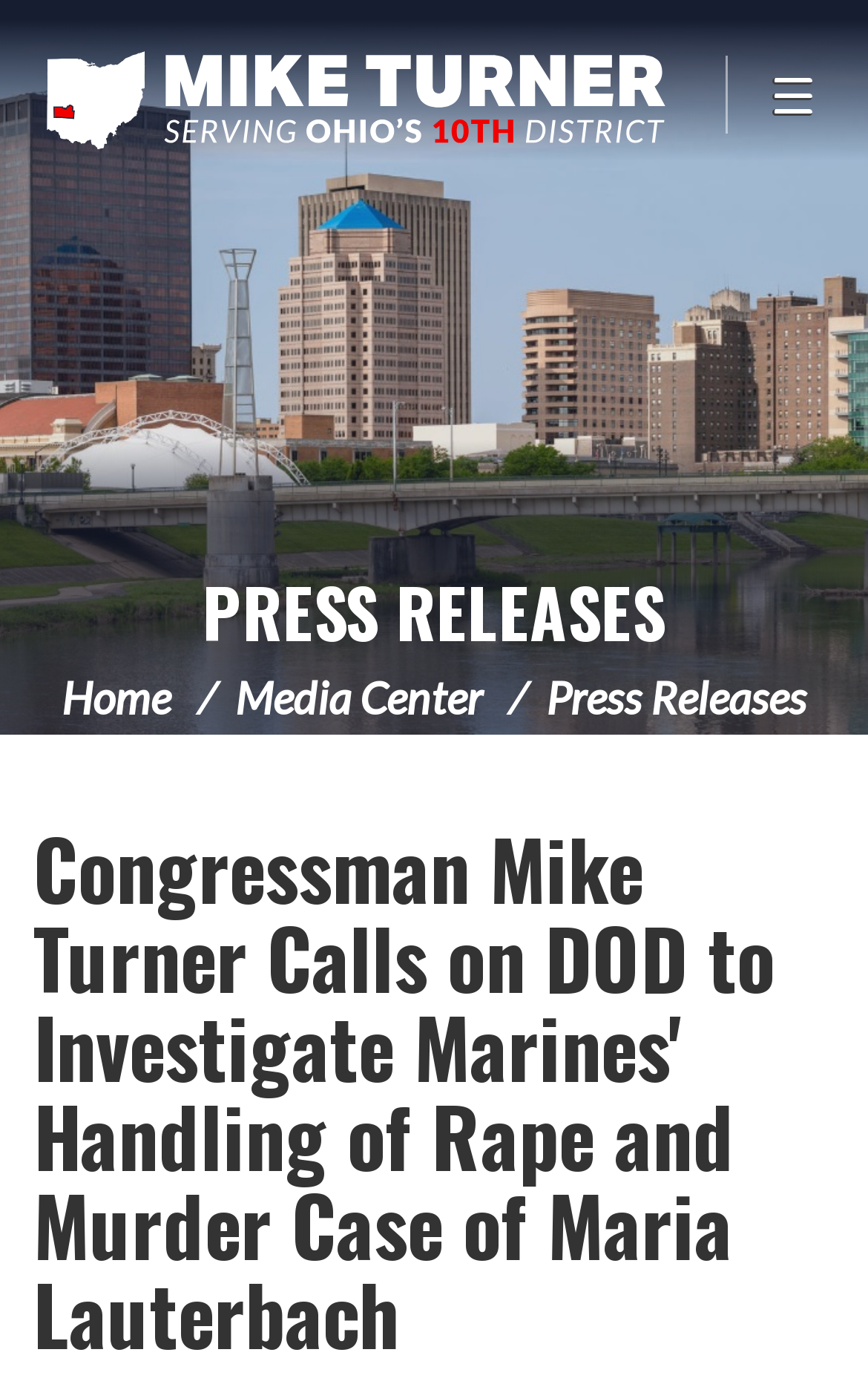Give a detailed account of the webpage's layout and content.

The webpage is about a press release from Congressman Michael Turner. At the top left, there is a link to the congressman's name. On the top right, there is a button to open a menu. Below the button, there is a heading that reads "PRESS RELEASES" in a wide horizontal bar that spans the entire width of the page. 

Under the "PRESS RELEASES" heading, there are three links arranged horizontally: "Home" on the left, "Media Center" in the middle, and "Press Releases" on the right. 

Below these links, there is a main heading that takes up most of the page's width, stating "Congressman Mike Turner Calls on DOD to Investigate Marines' Handling of Rape and Murder Case of Maria Lauterbach". Directly below this heading, there is a link with the same title, which likely leads to the full press release.